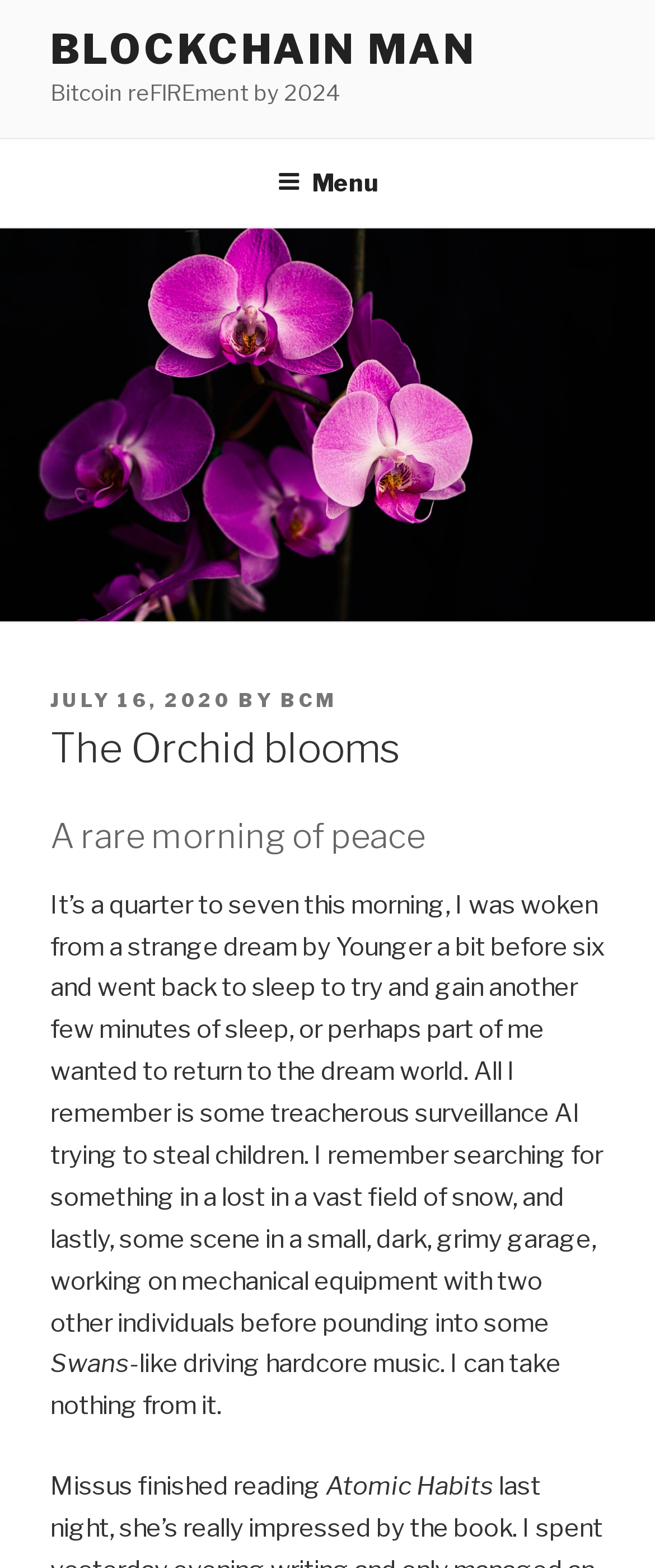Given the webpage screenshot and the description, determine the bounding box coordinates (top-left x, top-left y, bottom-right x, bottom-right y) that define the location of the UI element matching this description: Blockchain Man

[0.077, 0.016, 0.728, 0.047]